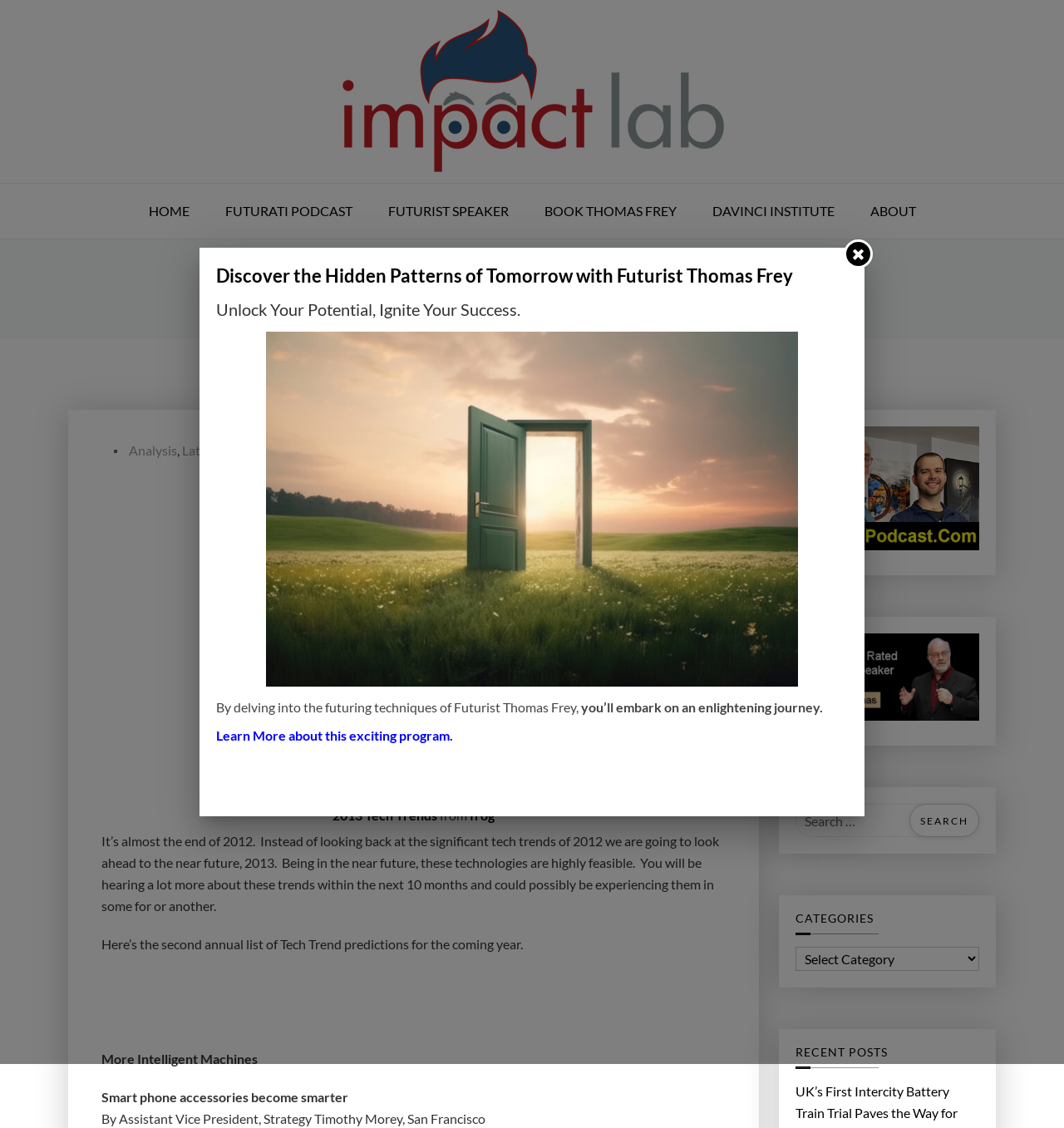Locate the bounding box coordinates of the UI element described by: "alt="Thomas Frey Futurist Futurati Podcasts"". The bounding box coordinates should consist of four float numbers between 0 and 1, i.e., [left, top, right, bottom].

[0.748, 0.378, 0.92, 0.495]